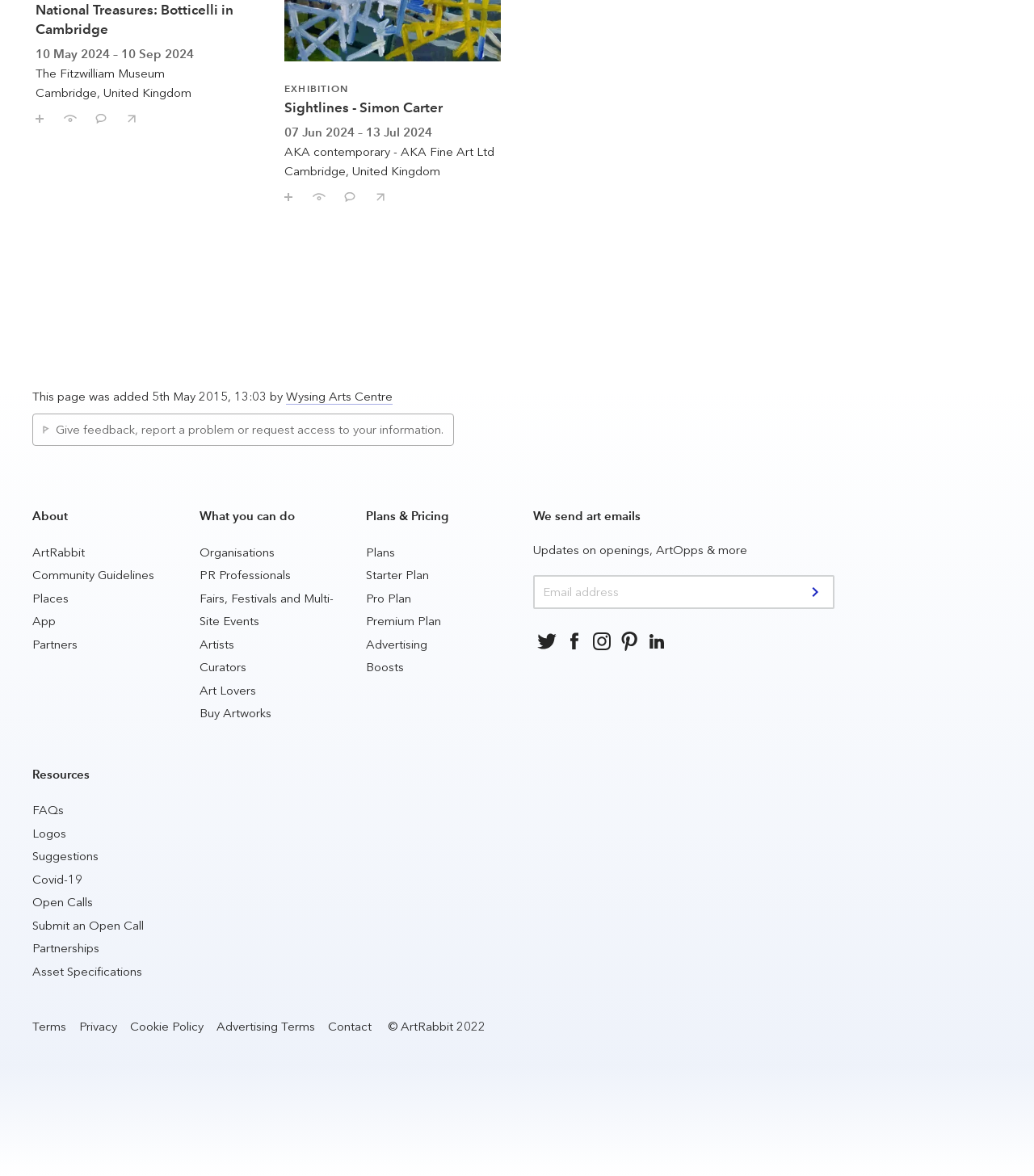Please locate the bounding box coordinates of the region I need to click to follow this instruction: "sort articles by type".

None